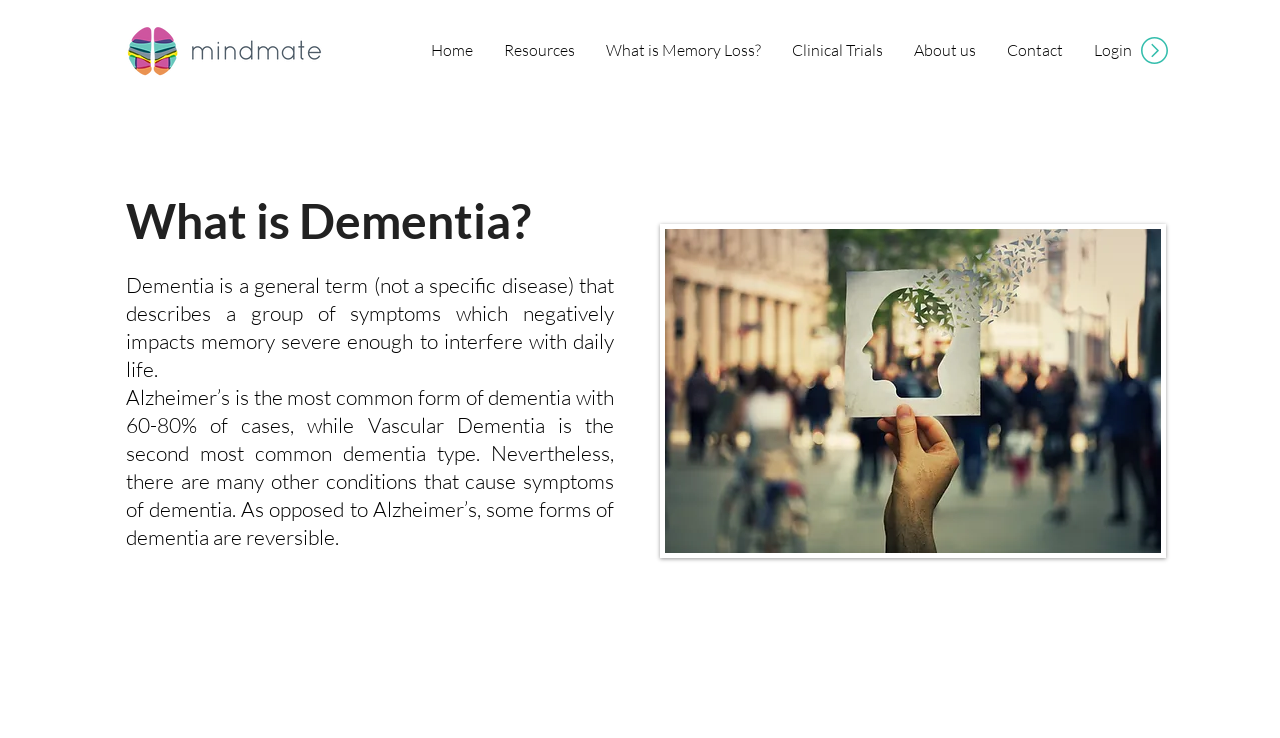Answer the question with a single word or phrase: 
What is the most common form of dementia?

Alzheimer's